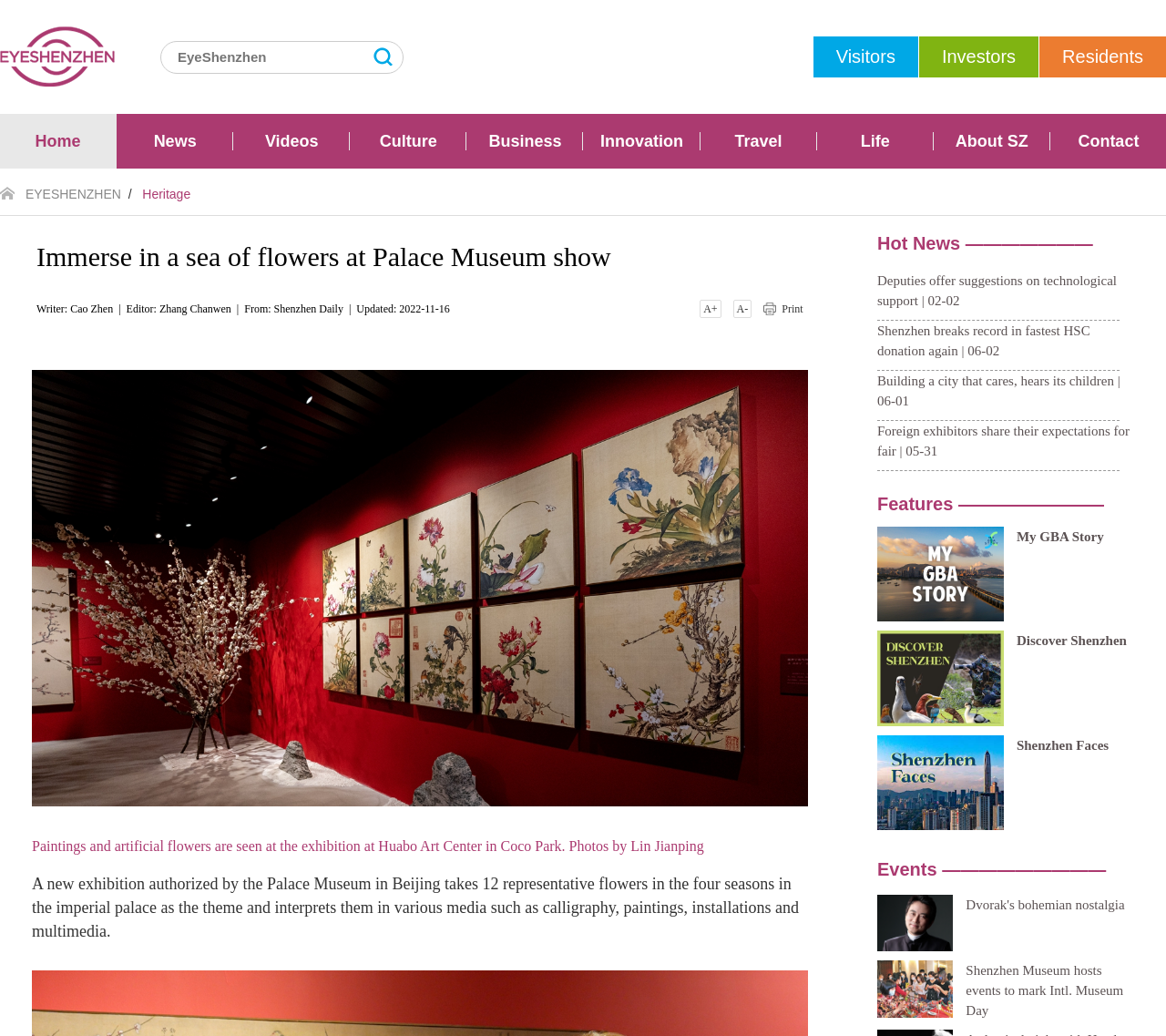Provide a brief response in the form of a single word or phrase:
Where is the exhibition held?

Huabo Art Center